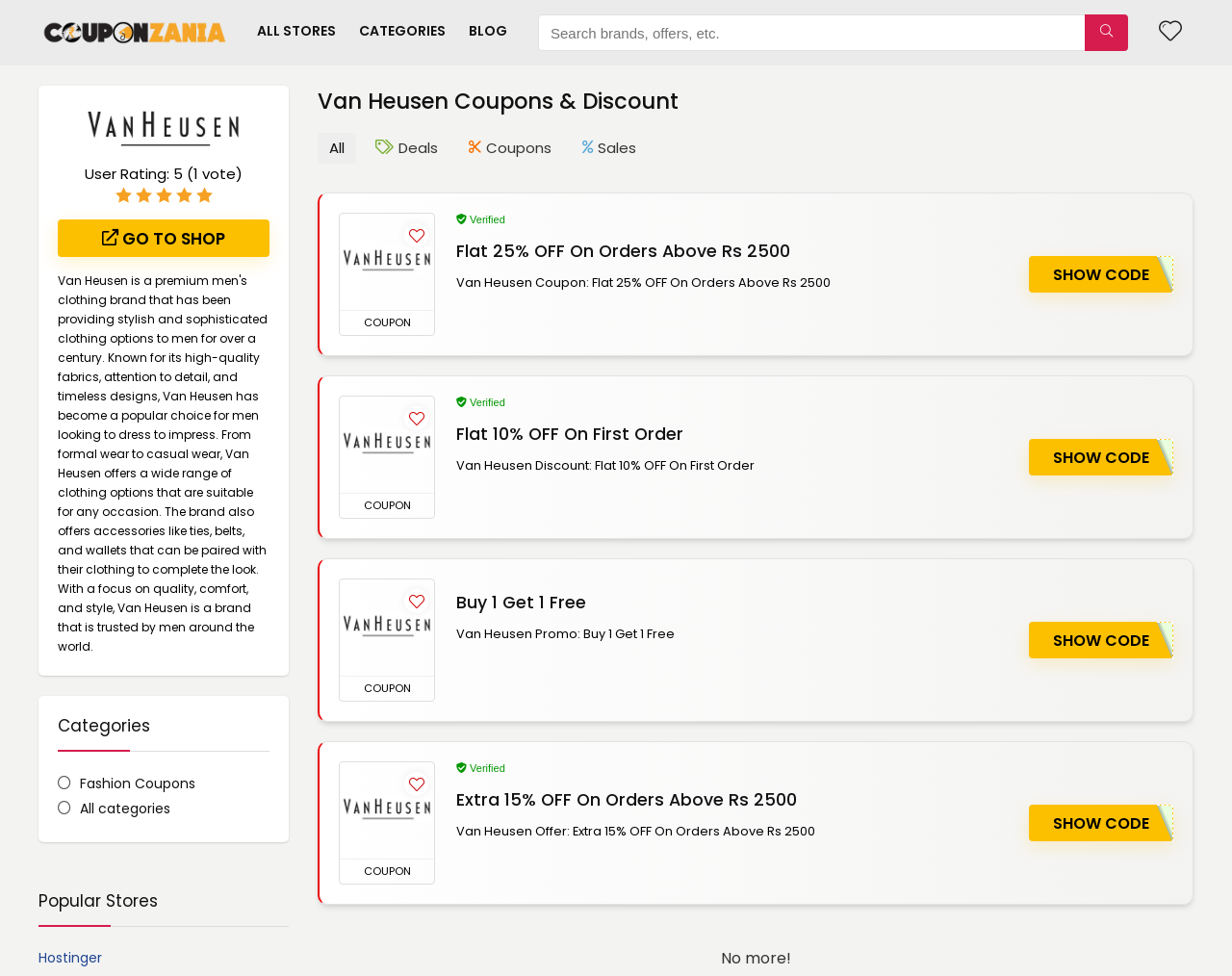Please indicate the bounding box coordinates of the element's region to be clicked to achieve the instruction: "Check out Fashion Coupons". Provide the coordinates as four float numbers between 0 and 1, i.e., [left, top, right, bottom].

[0.047, 0.792, 0.158, 0.814]